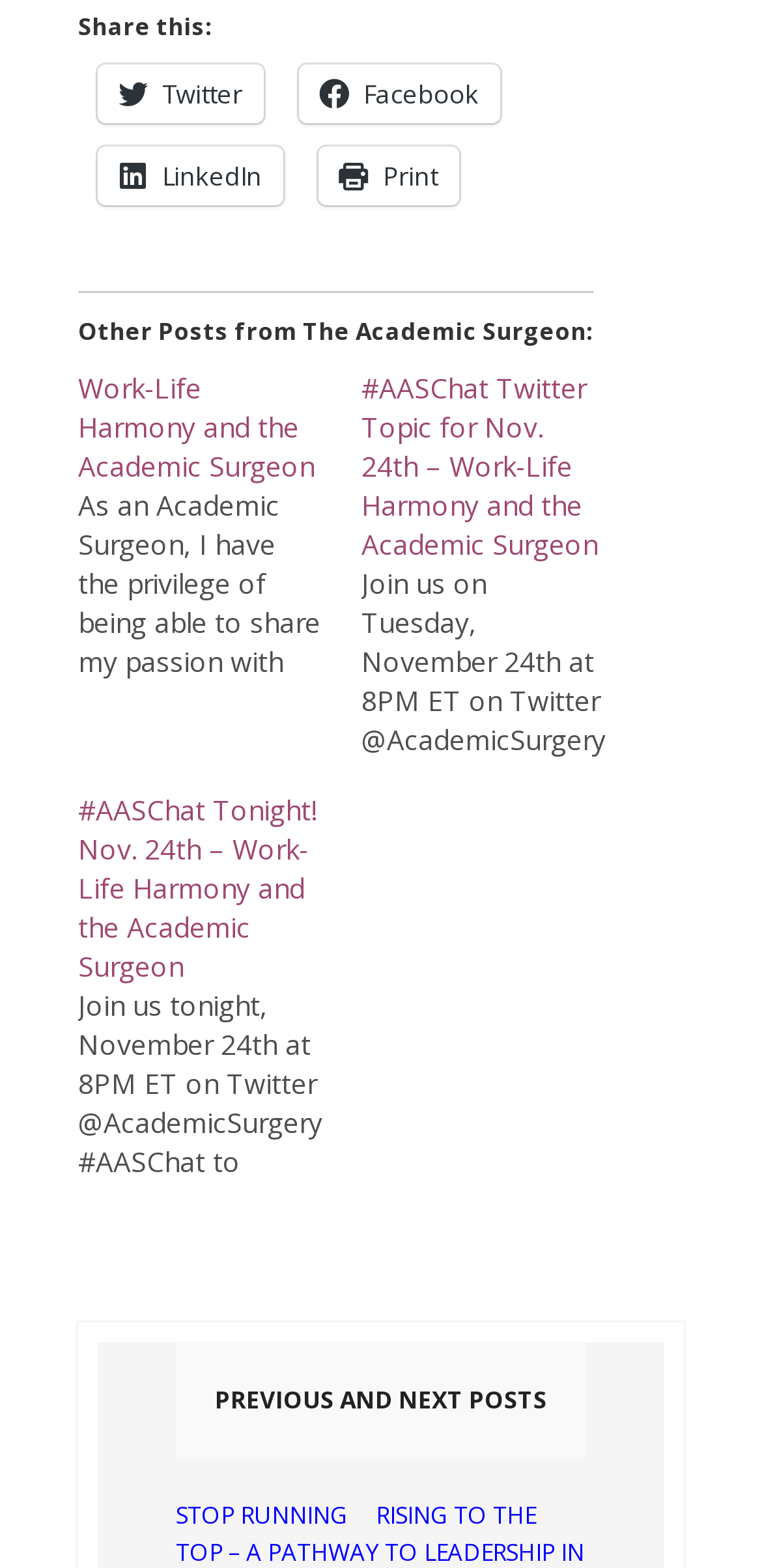What is the purpose of the 'STOP RUNNING' link?
Based on the visual, give a brief answer using one word or a short phrase.

Unknown